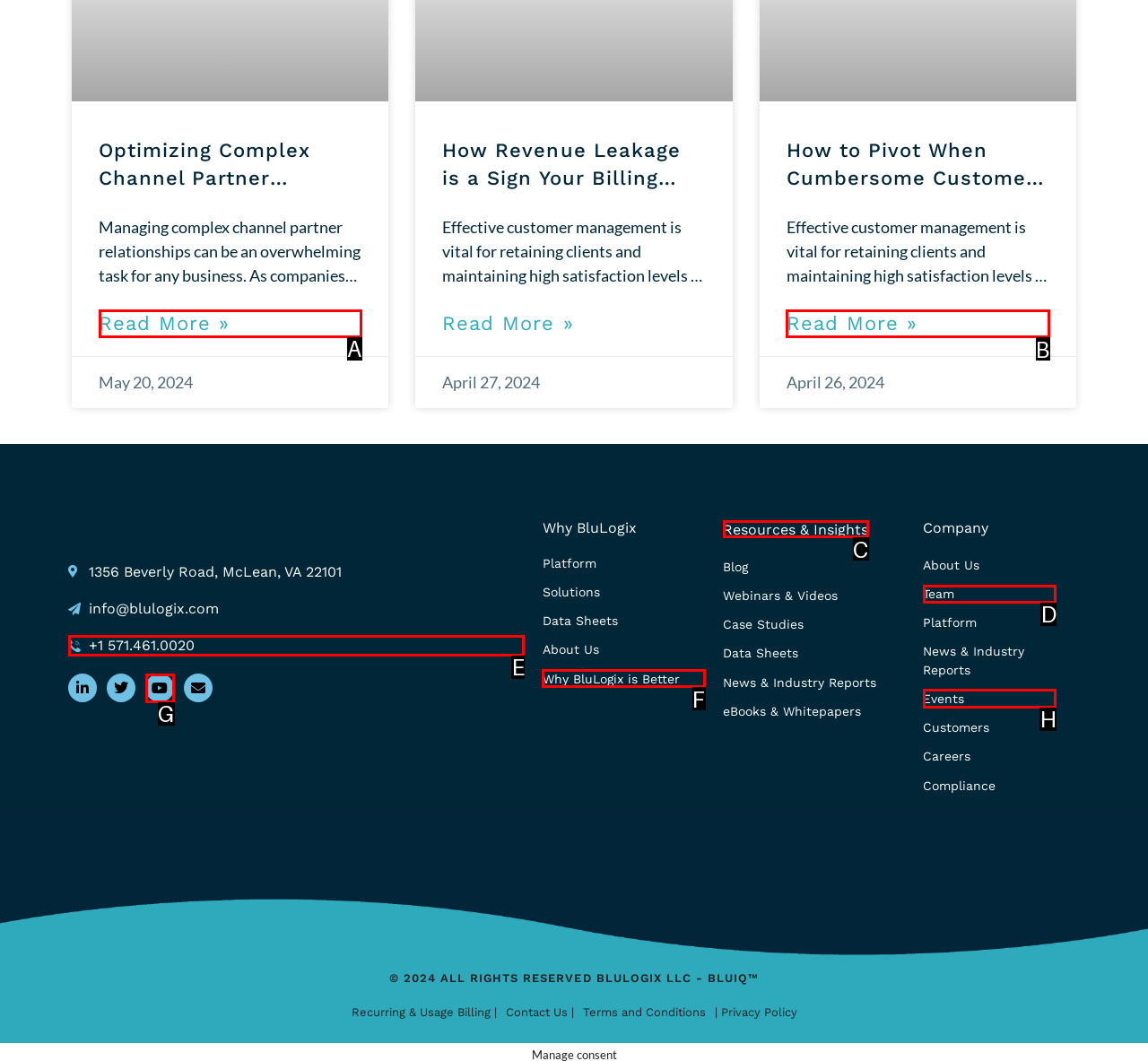Identify the letter of the UI element you need to select to accomplish the task: Read more about Optimizing Complex Channel Partner Relationships with BluLogix’s Channel Partner Enablement Platform.
Respond with the option's letter from the given choices directly.

A